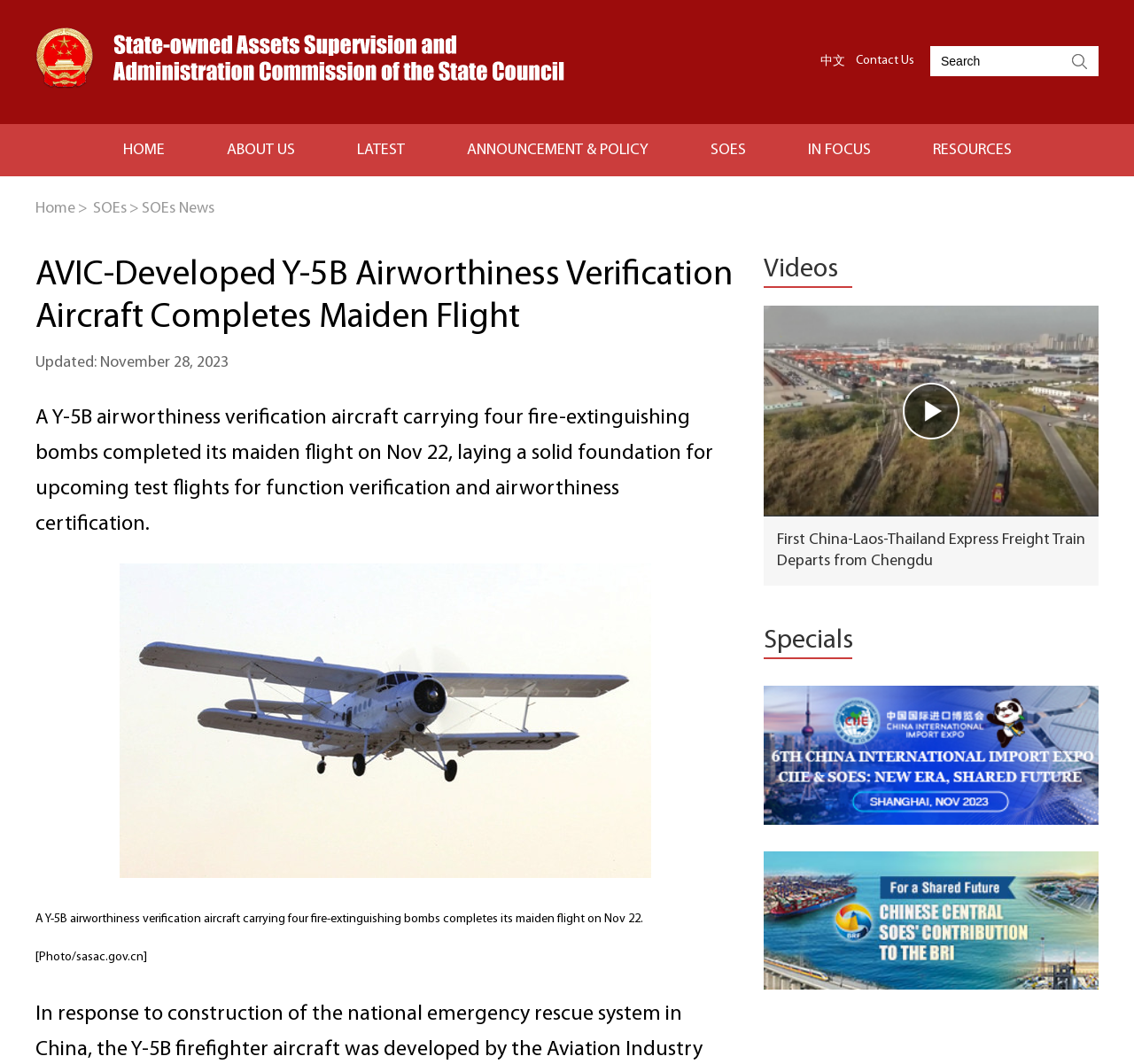Can you pinpoint the bounding box coordinates for the clickable element required for this instruction: "Search for something"? The coordinates should be four float numbers between 0 and 1, i.e., [left, top, right, bottom].

[0.828, 0.043, 0.938, 0.072]